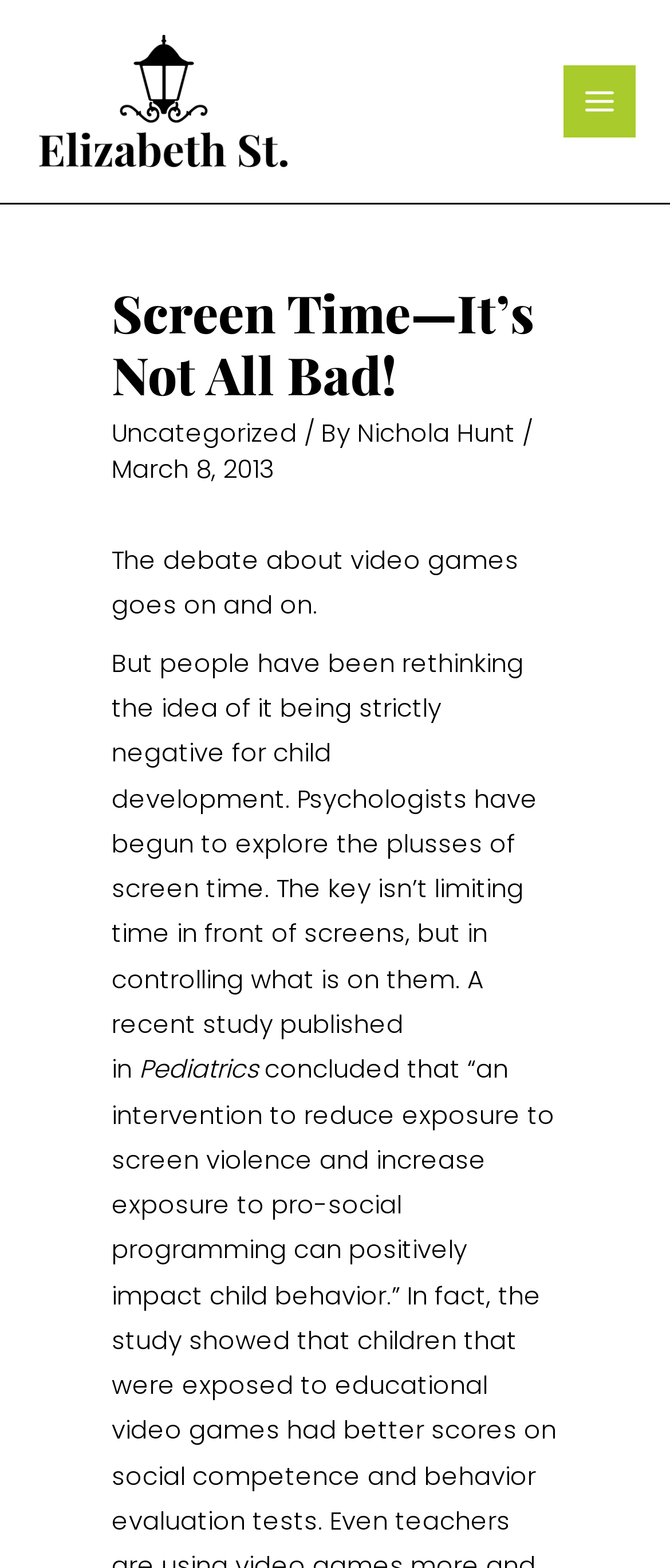Provide a thorough description of the webpage you see.

The webpage is titled "Screen Time—It’s Not All Bad!" and features a prominent header with the same title. At the top-left corner, there is a link to "Elizabeth Street" accompanied by an image with the same name. On the top-right corner, a button labeled "Main Menu" is present, which contains an image and a header element.

Below the header, there is a section with a heading that repeats the title of the webpage. This section also contains links to "Uncategorized" and "Nichola Hunt", as well as a static text element displaying the date "March 8, 2013". 

The main content of the webpage is a paragraph of text that discusses the debate about video games and their impact on child development. The text explains that while the debate continues, some psychologists have started to explore the potential benefits of screen time, emphasizing the importance of controlling the content on screens rather than limiting the time spent in front of them. The text also references a study published in "Pediatrics".

There are a total of two images on the webpage, one associated with the "Elizabeth Street" link and another within the "Main Menu" button.